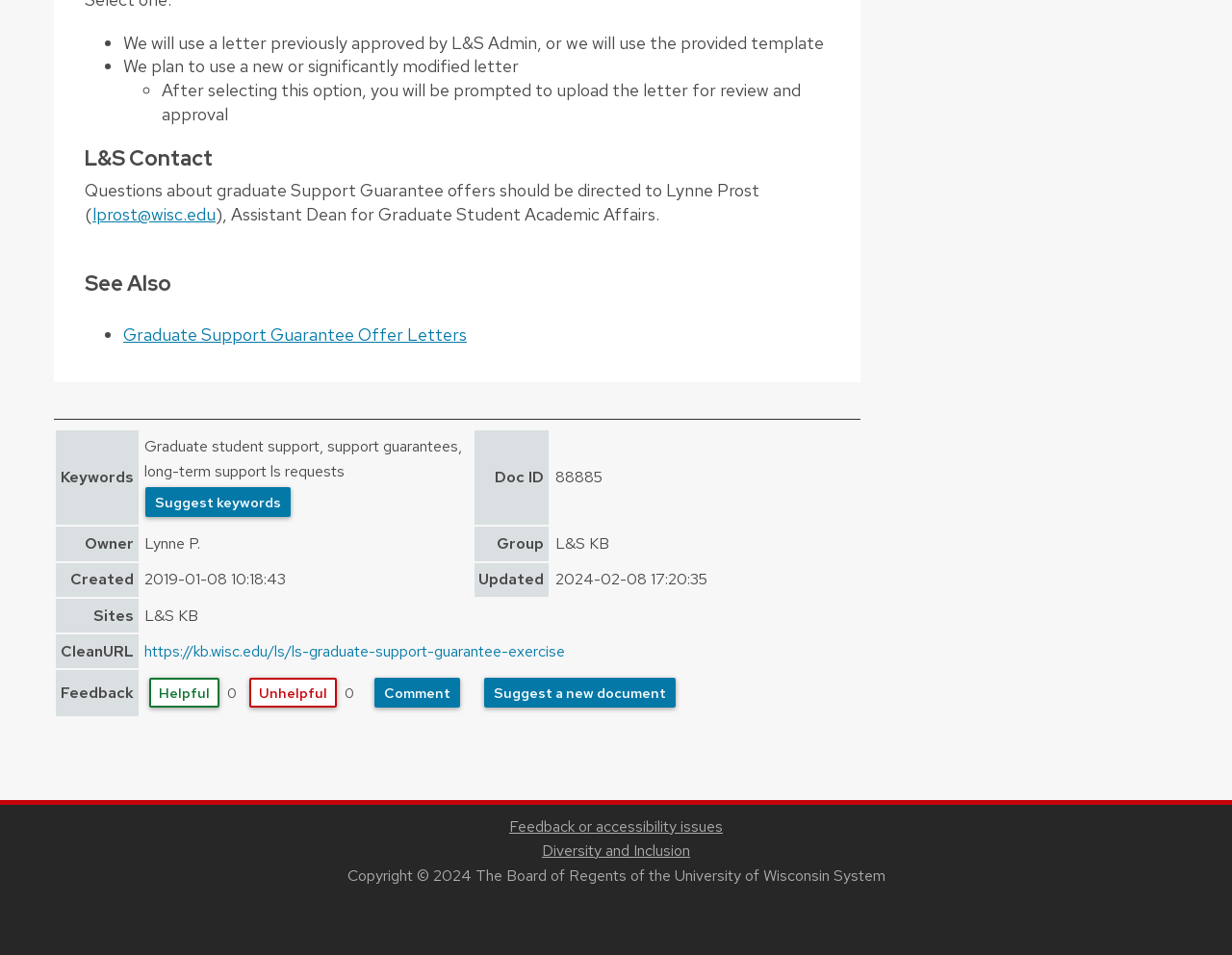Find the bounding box coordinates for the HTML element described in this sentence: "Suggest keywords". Provide the coordinates as four float numbers between 0 and 1, in the format [left, top, right, bottom].

[0.118, 0.51, 0.236, 0.541]